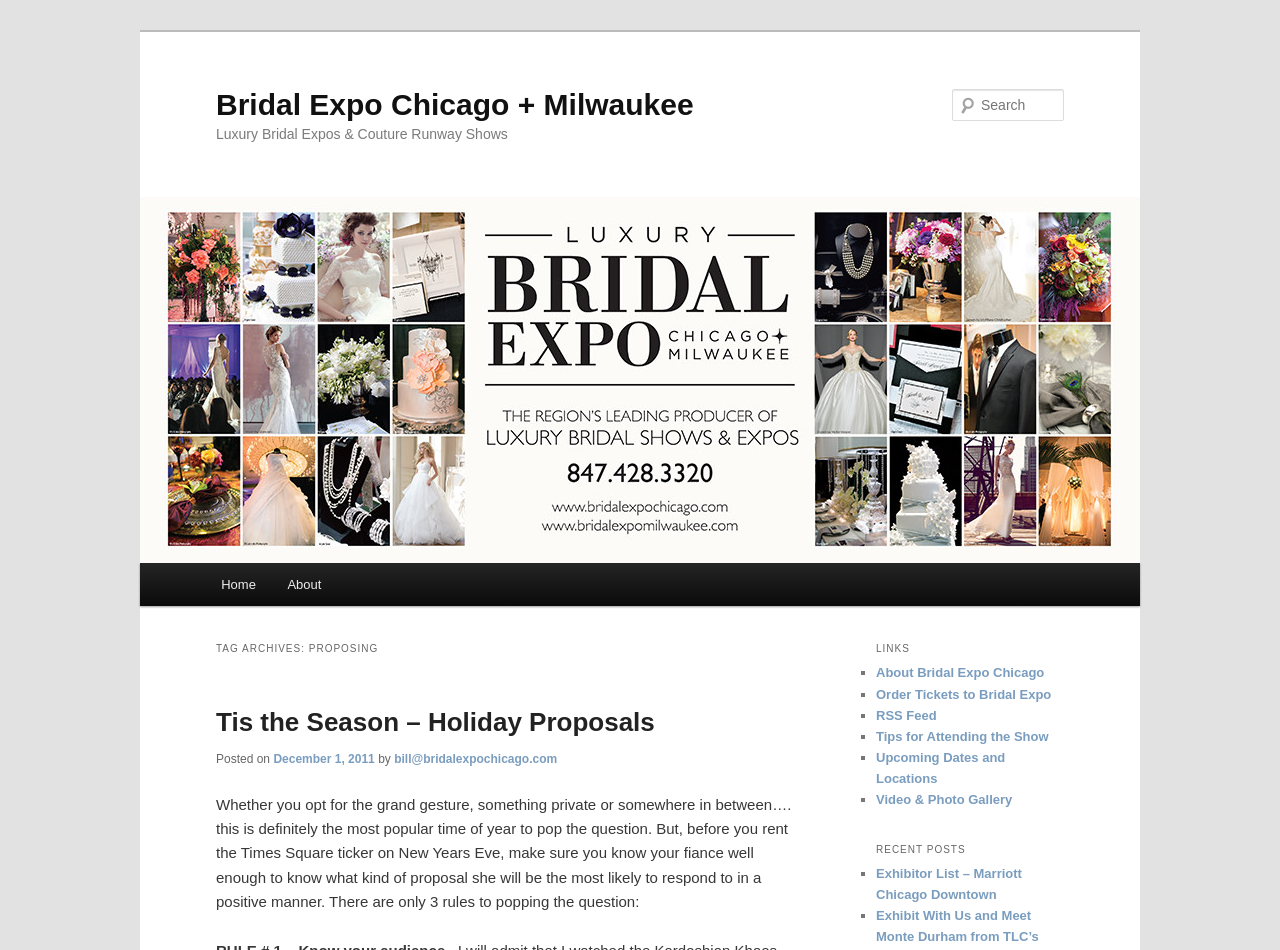Can you locate the main headline on this webpage and provide its text content?

Bridal Expo Chicago + Milwaukee